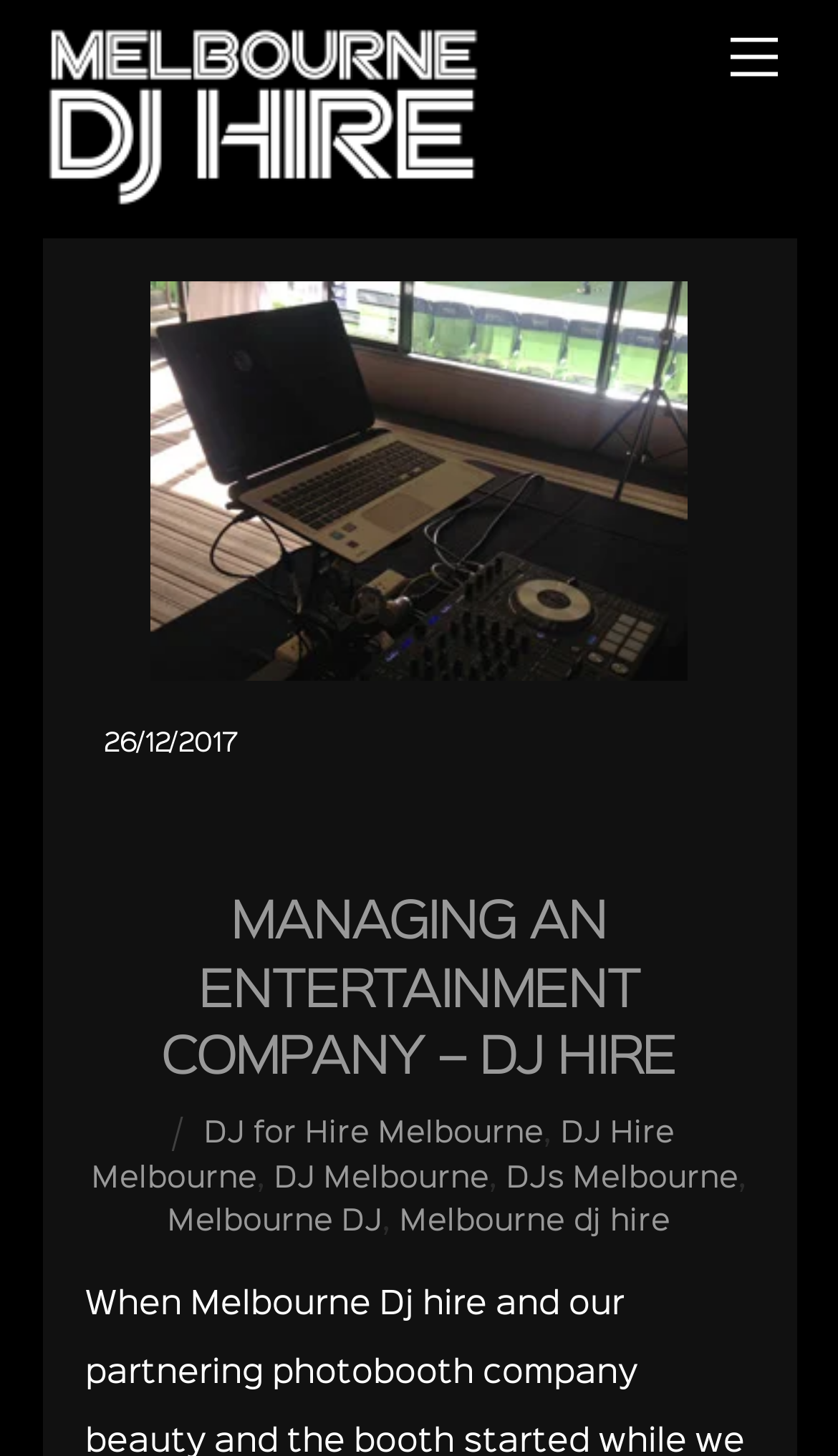Provide a short answer to the following question with just one word or phrase: What is the purpose of the webpage?

DJ hire services